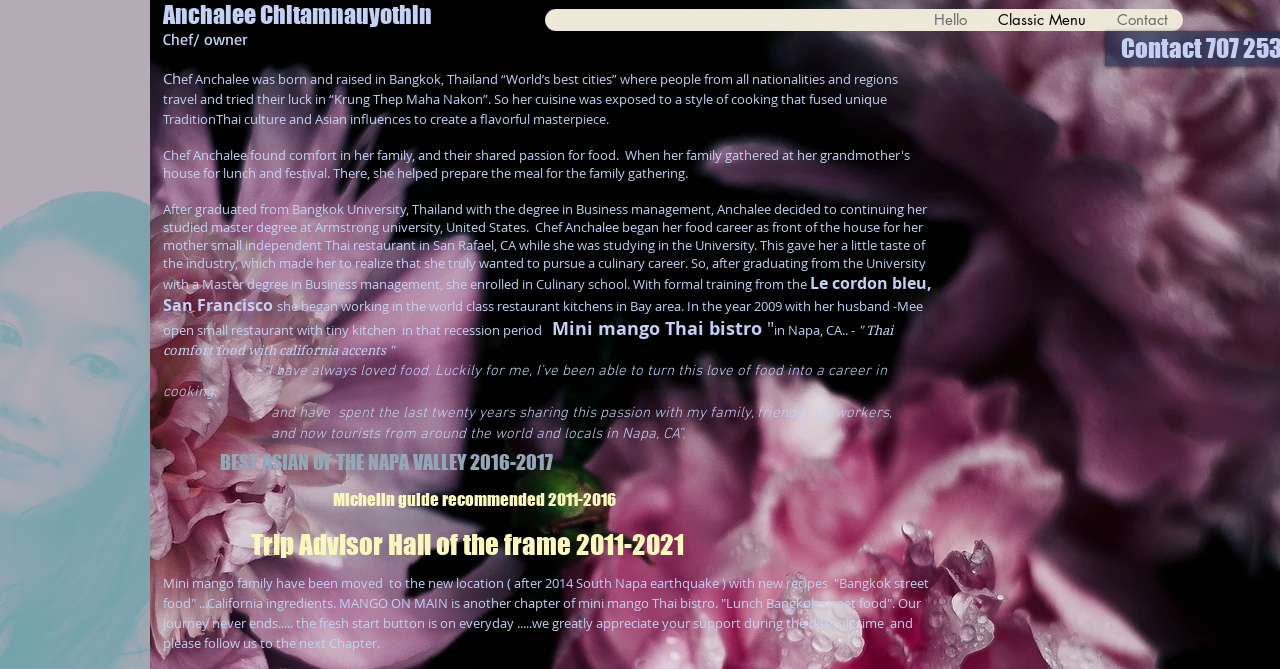What awards has the restaurant received?
From the screenshot, provide a brief answer in one word or phrase.

Best Asian of the Napa Valley, Michelin guide recommended, Trip Advisor Hall of Fame